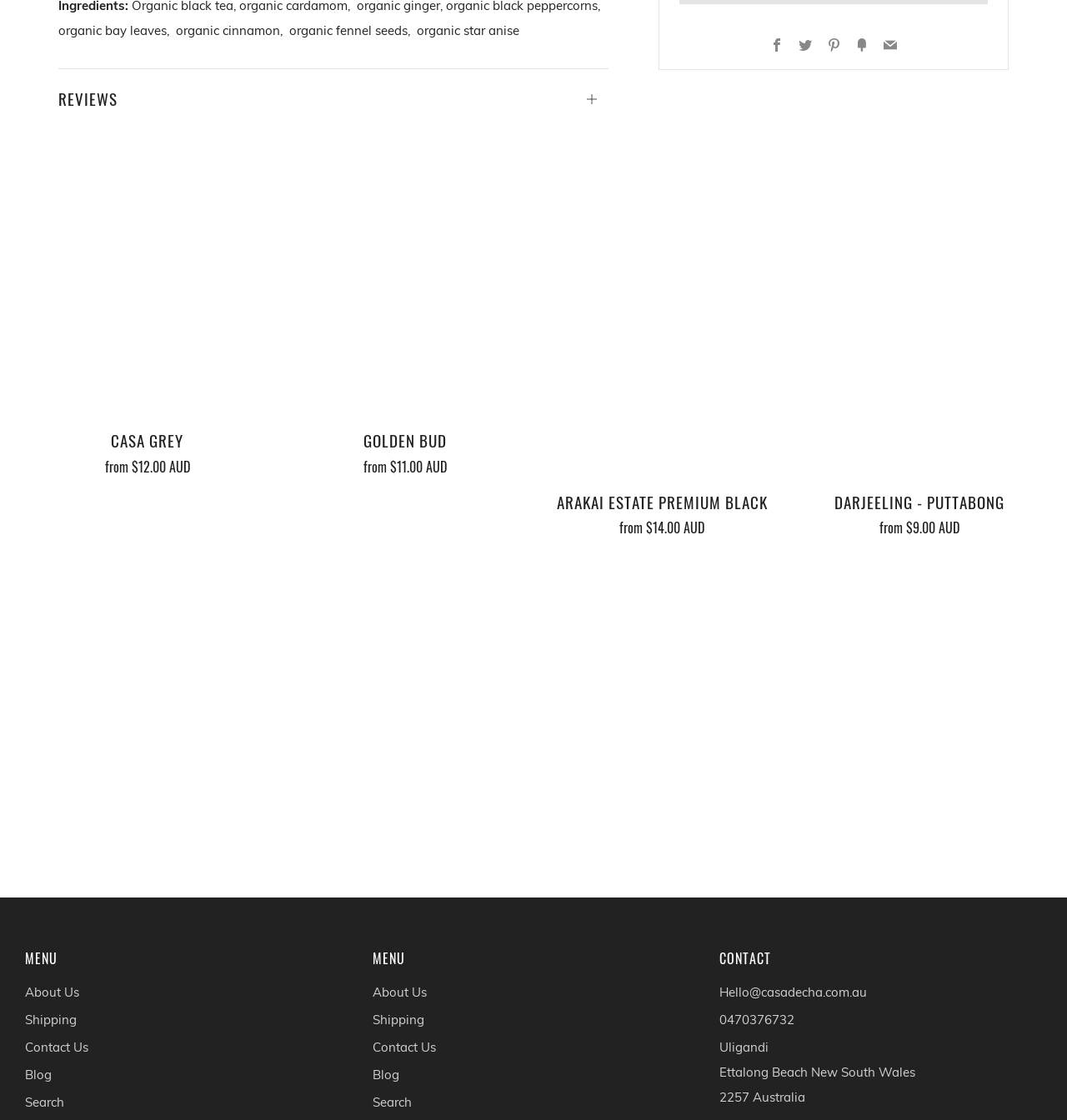Pinpoint the bounding box coordinates for the area that should be clicked to perform the following instruction: "View Casa Grey product".

[0.023, 0.193, 0.253, 0.357]